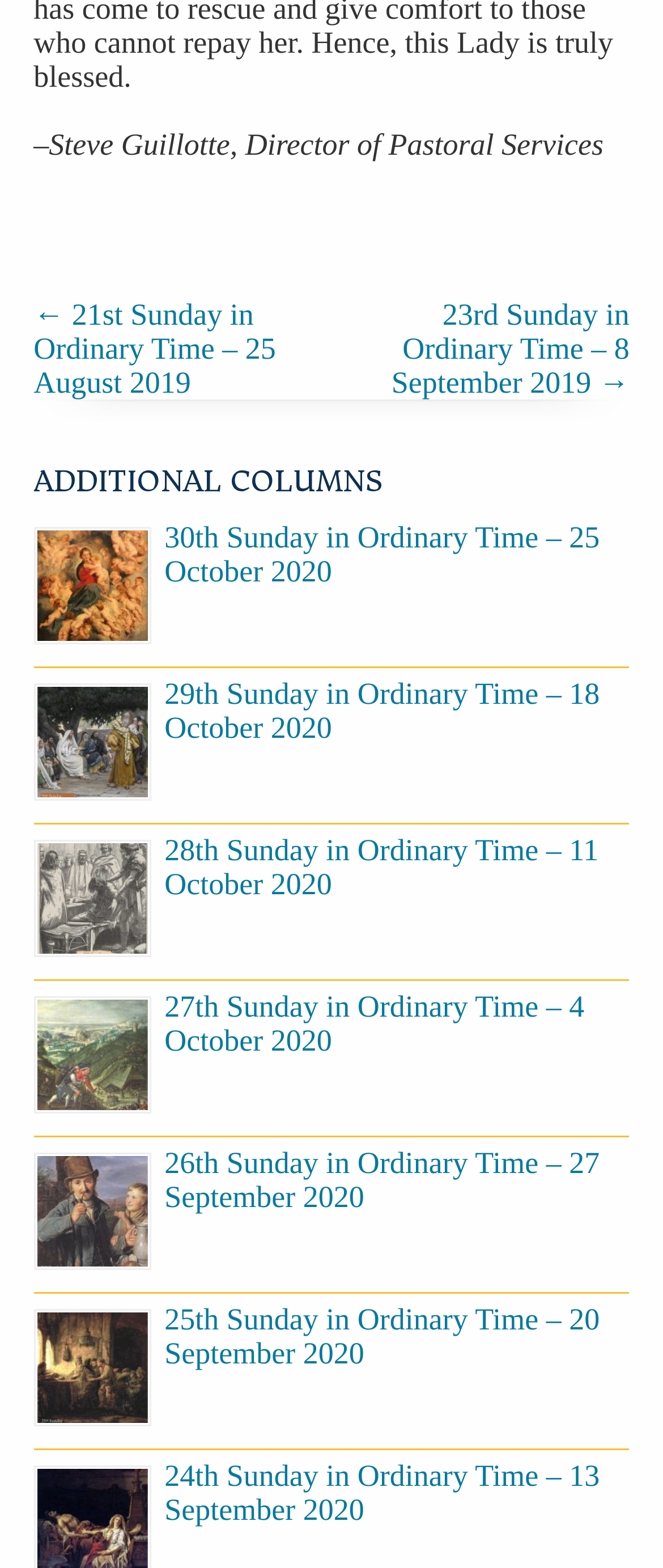Find the bounding box coordinates for the area that should be clicked to accomplish the instruction: "browse 25th Sunday in Ordinary Time – 20 September 2020".

[0.051, 0.835, 0.228, 0.909]